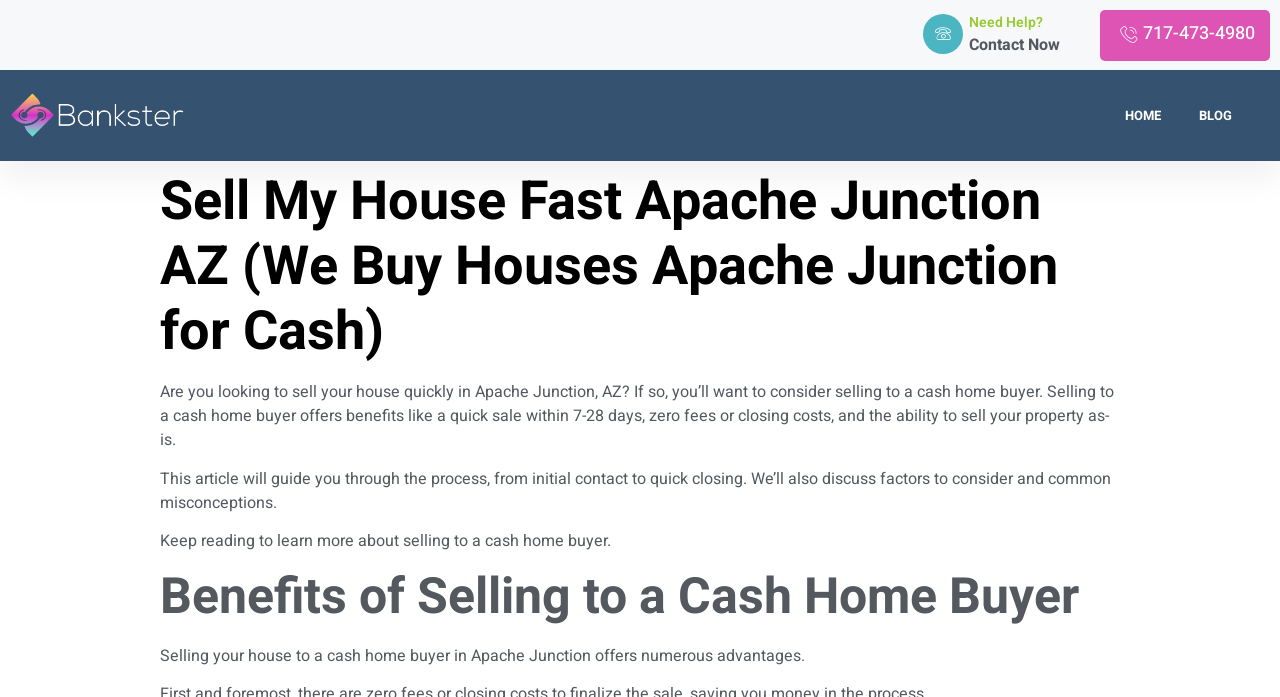What is the phone number to contact?
Please provide a detailed and thorough answer to the question.

I found the phone number by looking at the link element with the text '717-473-4980' which is located at the top right corner of the webpage.